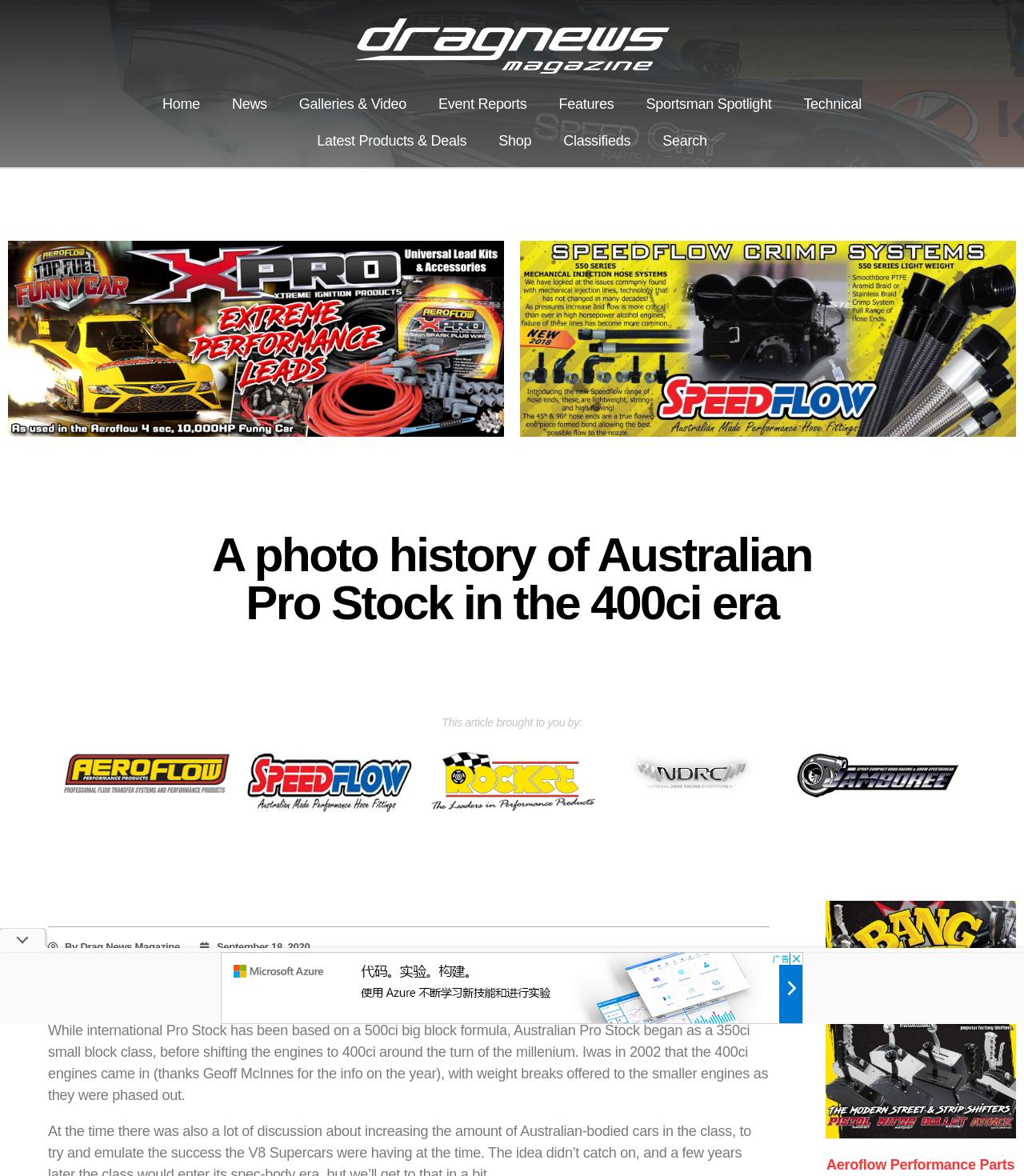Find the bounding box coordinates of the element to click in order to complete the given instruction: "Click About."

None